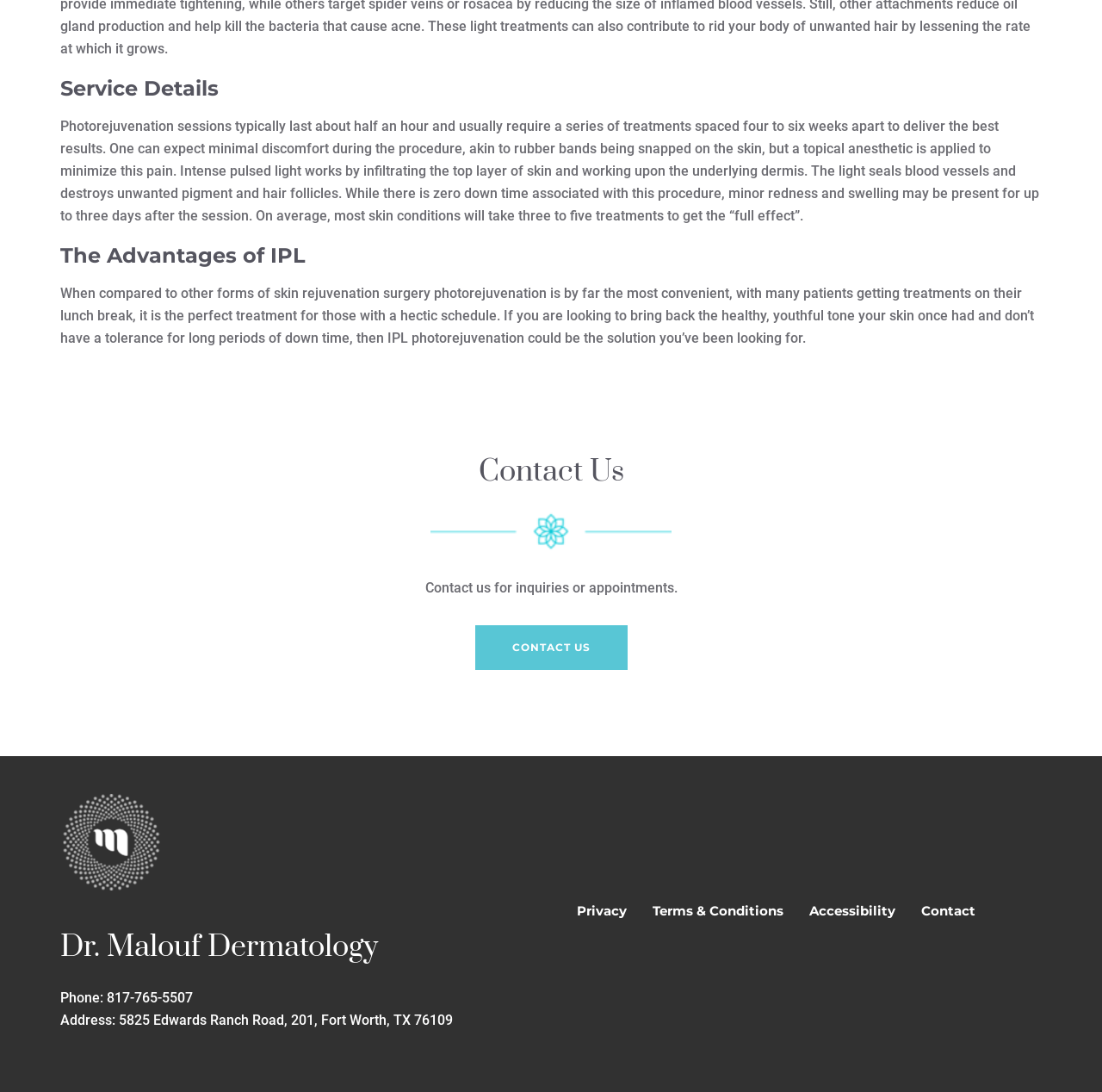Given the element description, predict the bounding box coordinates in the format (top-left x, top-left y, bottom-right x, bottom-right y), using floating point numbers between 0 and 1: Terms & Conditions

[0.58, 0.812, 0.723, 0.857]